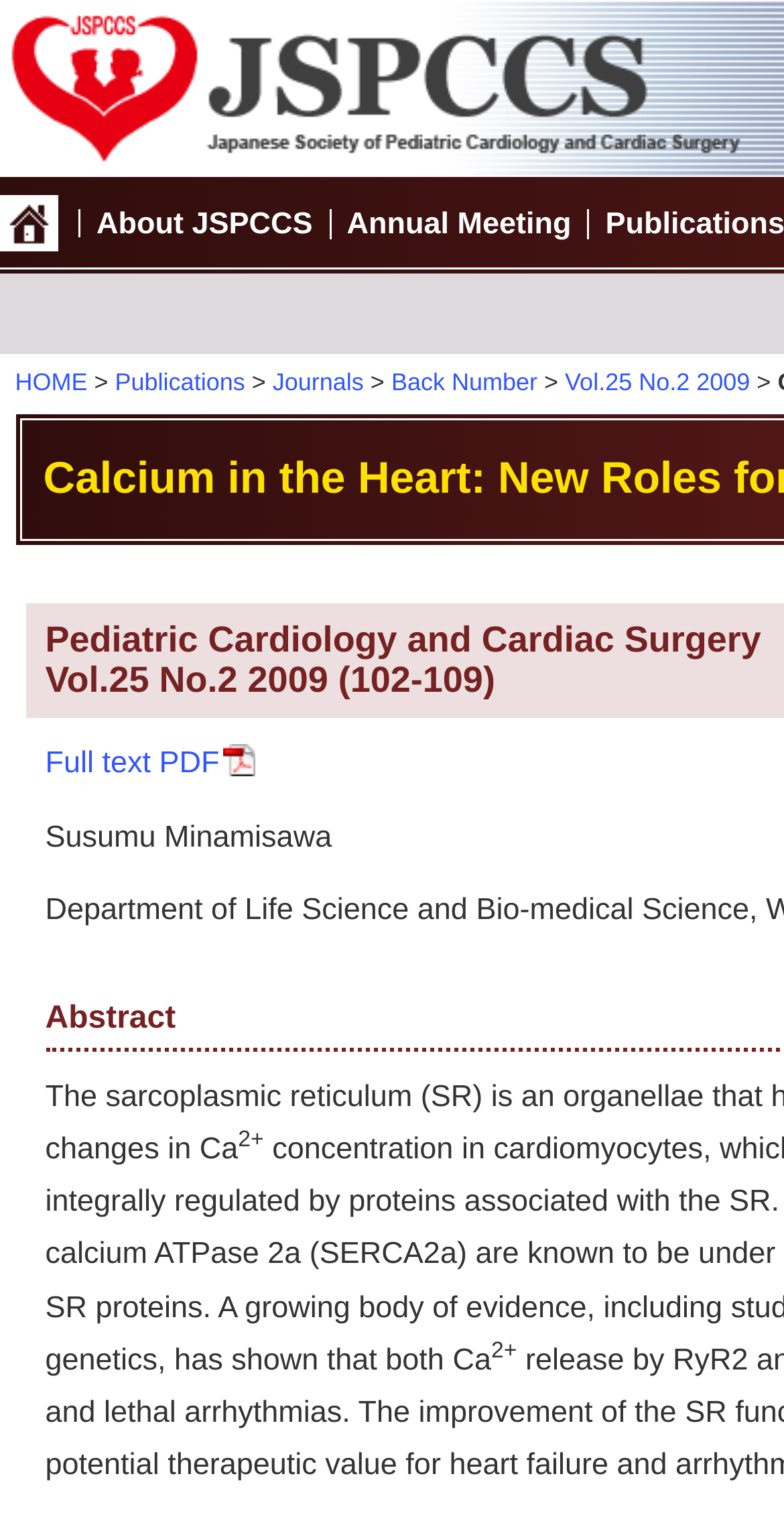What is the title of the article?
Give a one-word or short phrase answer based on the image.

Calcium in the Heart: New Roles for An Old Friend